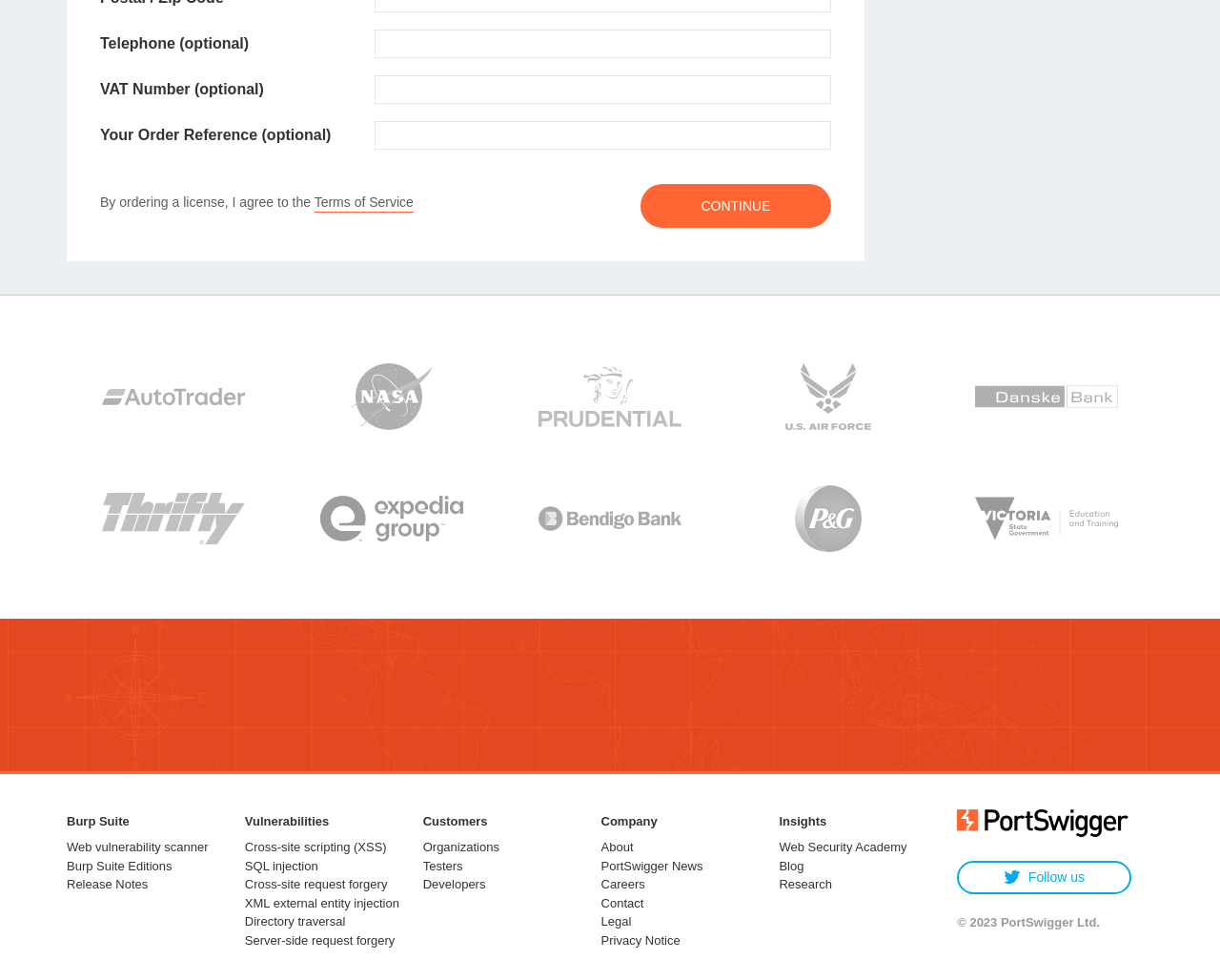Please identify the bounding box coordinates of the element I should click to complete this instruction: 'Click CONTINUE'. The coordinates should be given as four float numbers between 0 and 1, like this: [left, top, right, bottom].

[0.525, 0.188, 0.681, 0.233]